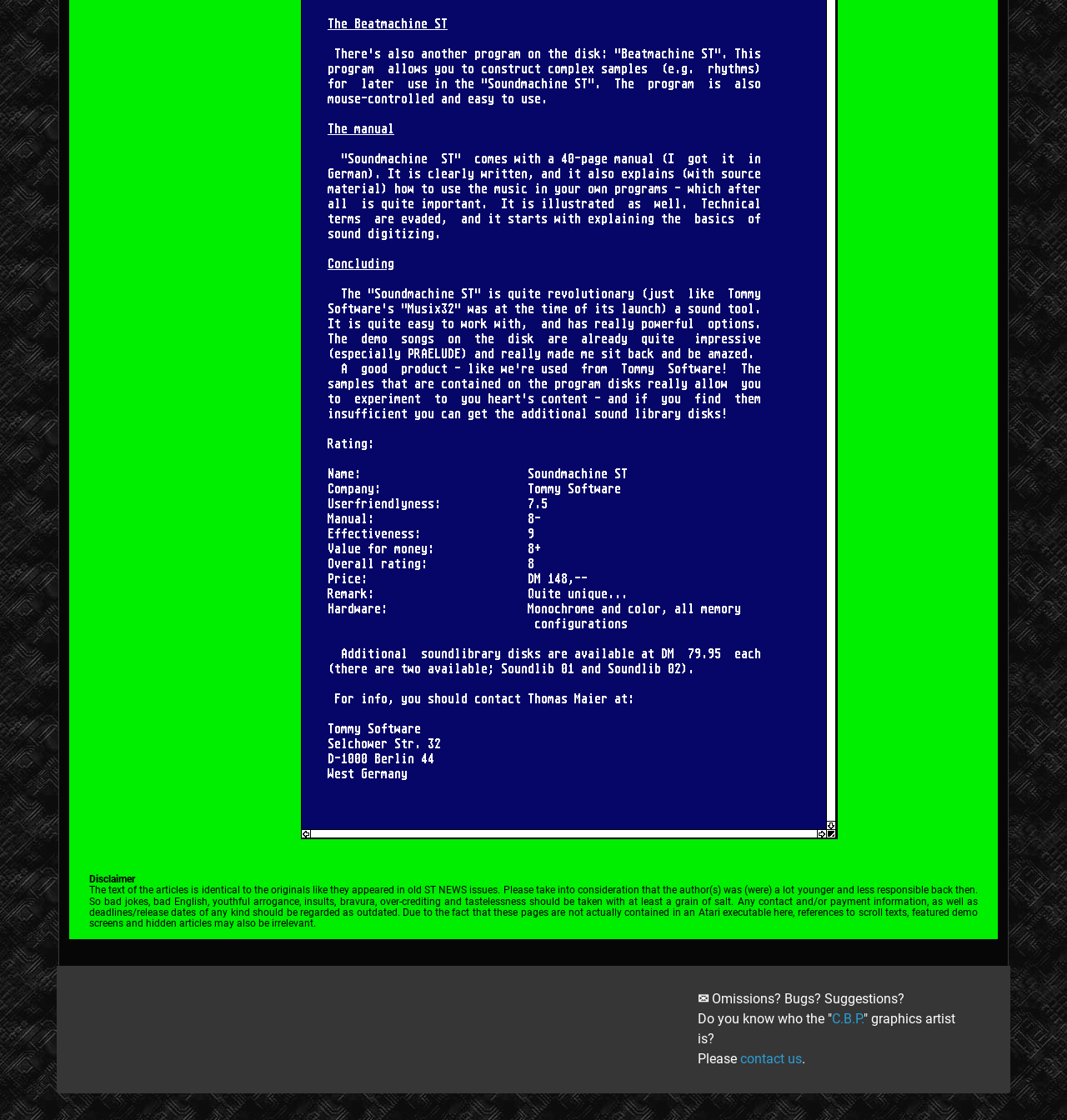Given the following UI element description: "tweet", find the bounding box coordinates in the webpage screenshot.

None